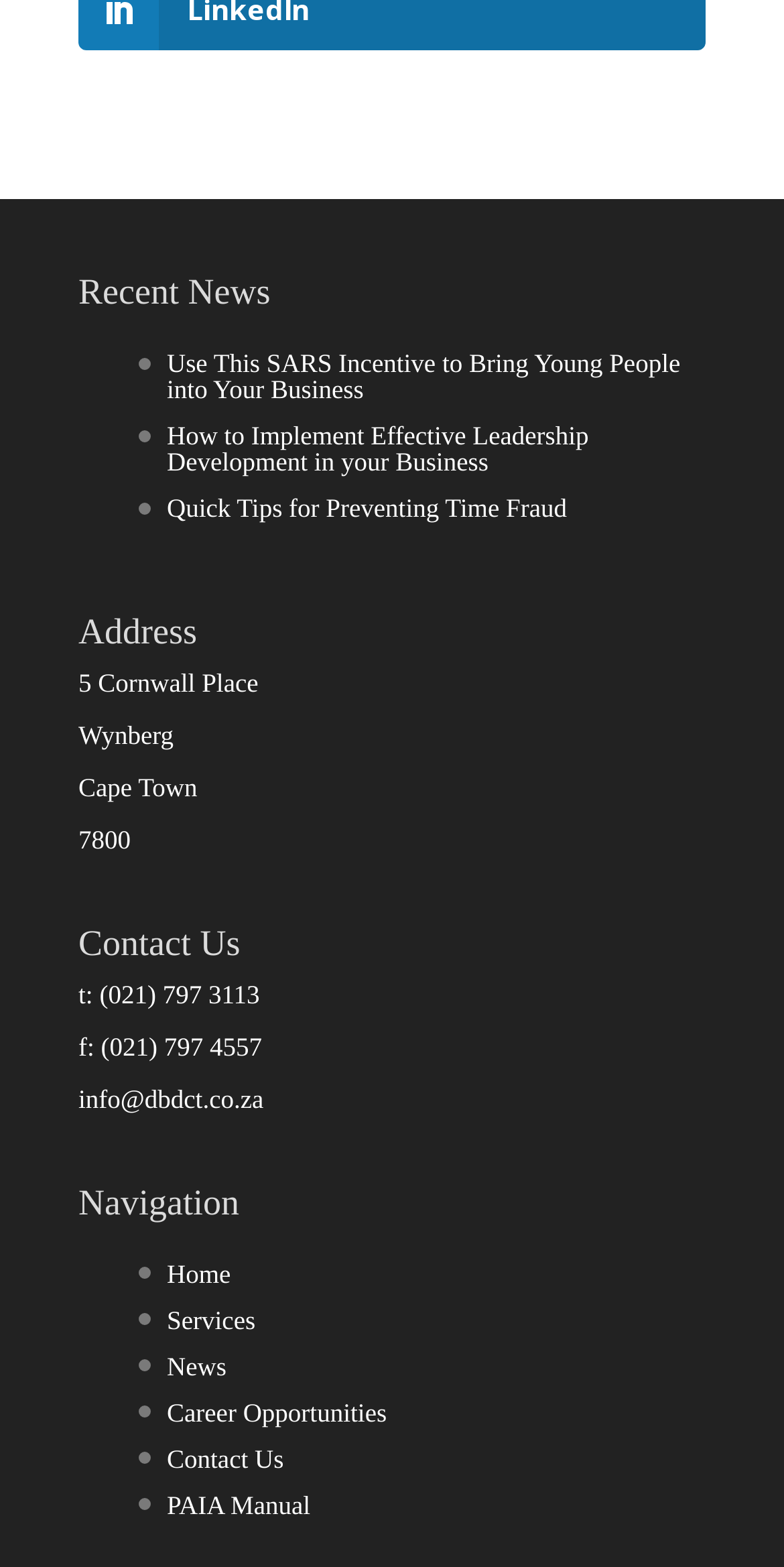Locate the bounding box coordinates of the element you need to click to accomplish the task described by this instruction: "Contact us via email".

[0.1, 0.692, 0.336, 0.711]